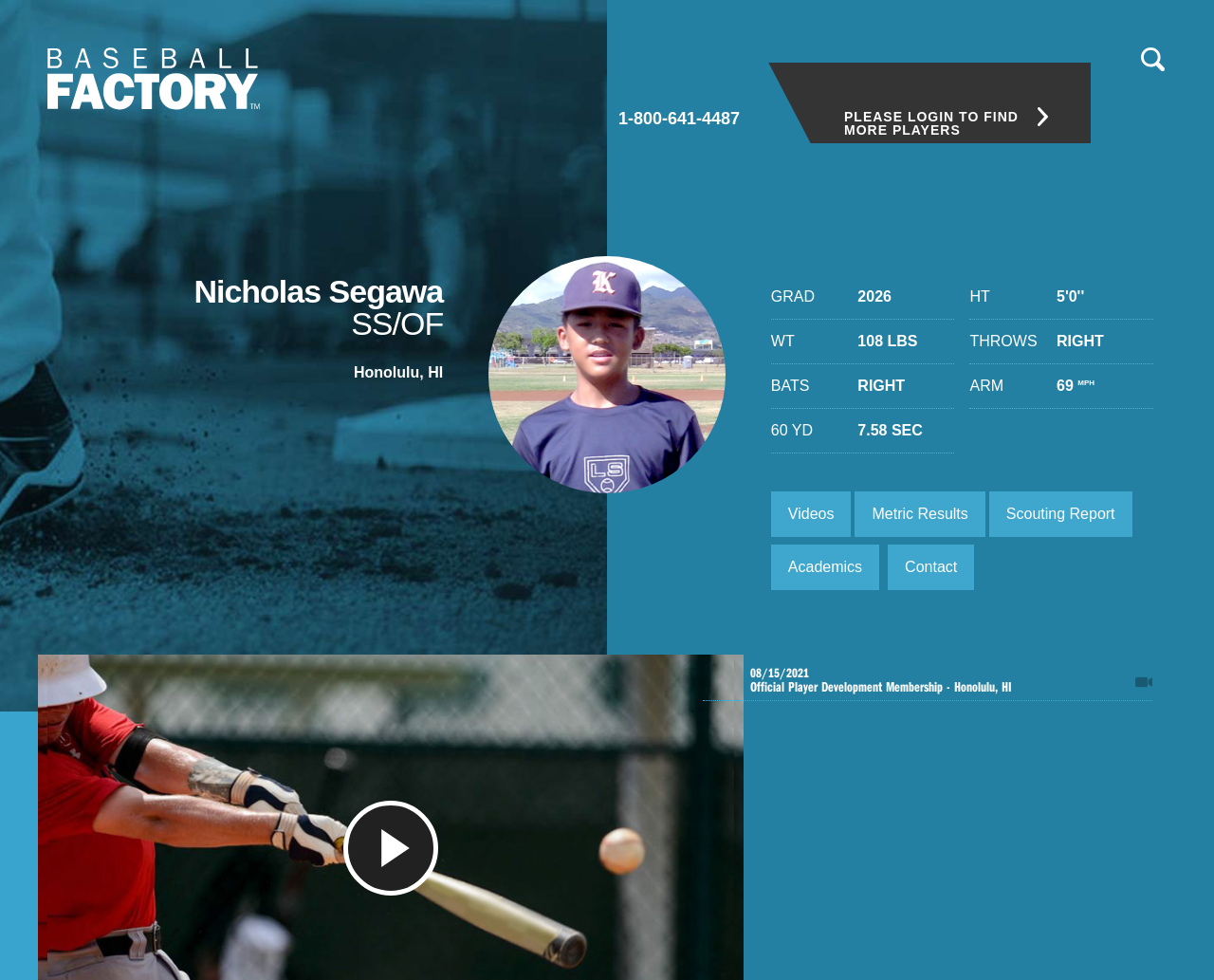Determine the coordinates of the bounding box that should be clicked to complete the instruction: "click the Return Home link". The coordinates should be represented by four float numbers between 0 and 1: [left, top, right, bottom].

[0.039, 0.048, 0.214, 0.112]